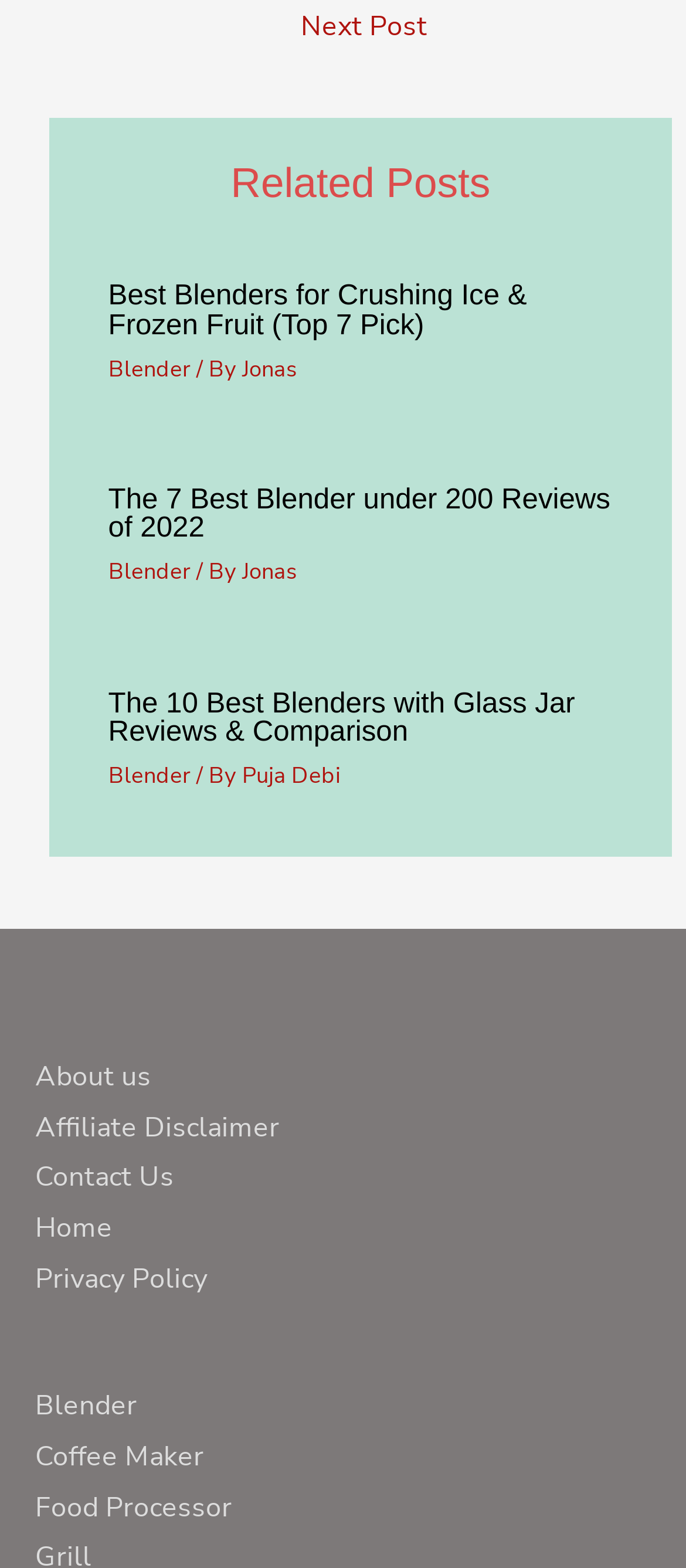Identify the bounding box coordinates for the element you need to click to achieve the following task: "Visit the about us page". Provide the bounding box coordinates as four float numbers between 0 and 1, in the form [left, top, right, bottom].

[0.051, 0.674, 0.221, 0.698]